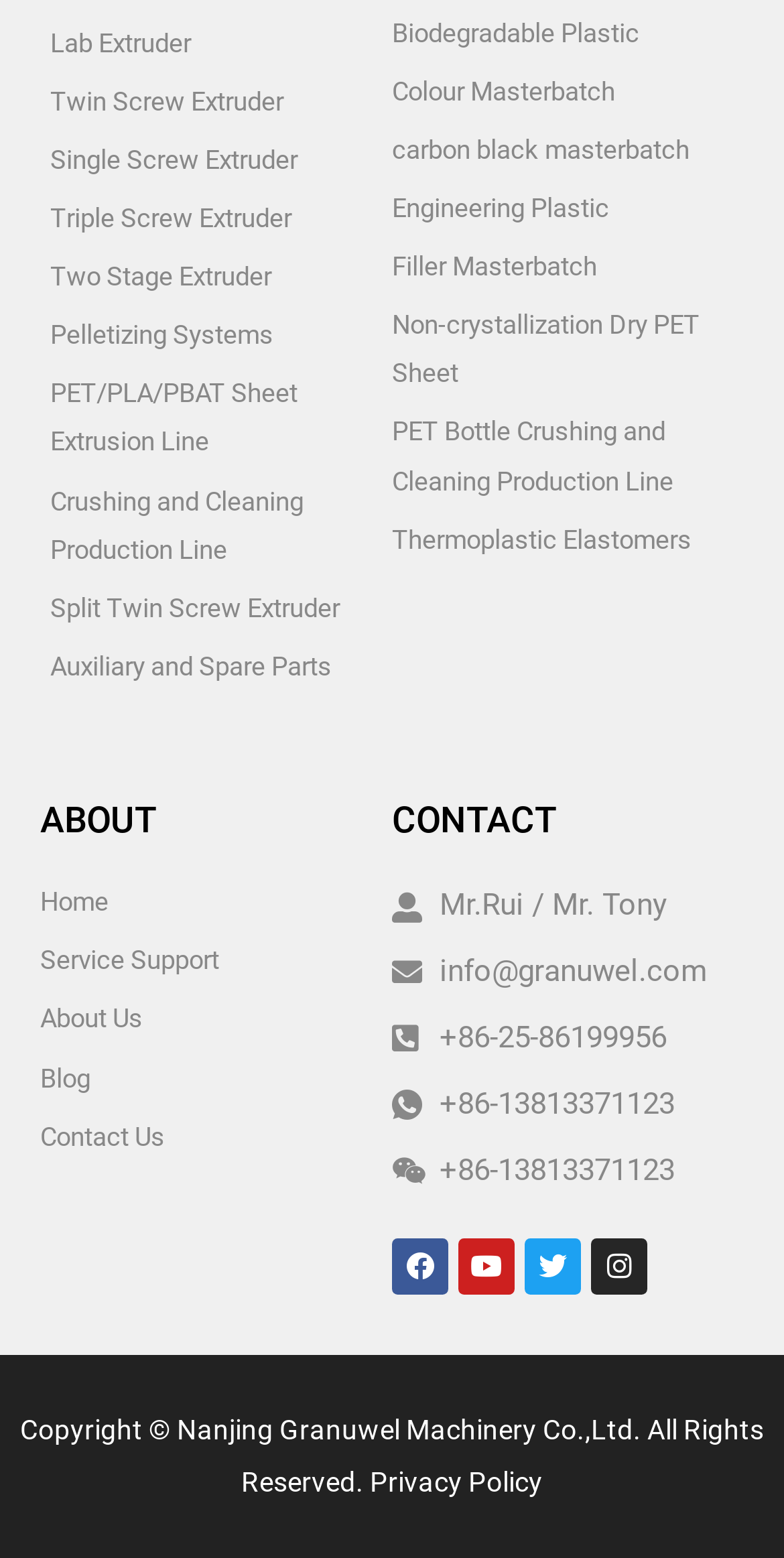Determine the bounding box coordinates for the area you should click to complete the following instruction: "Go to About Us".

[0.051, 0.639, 0.5, 0.67]